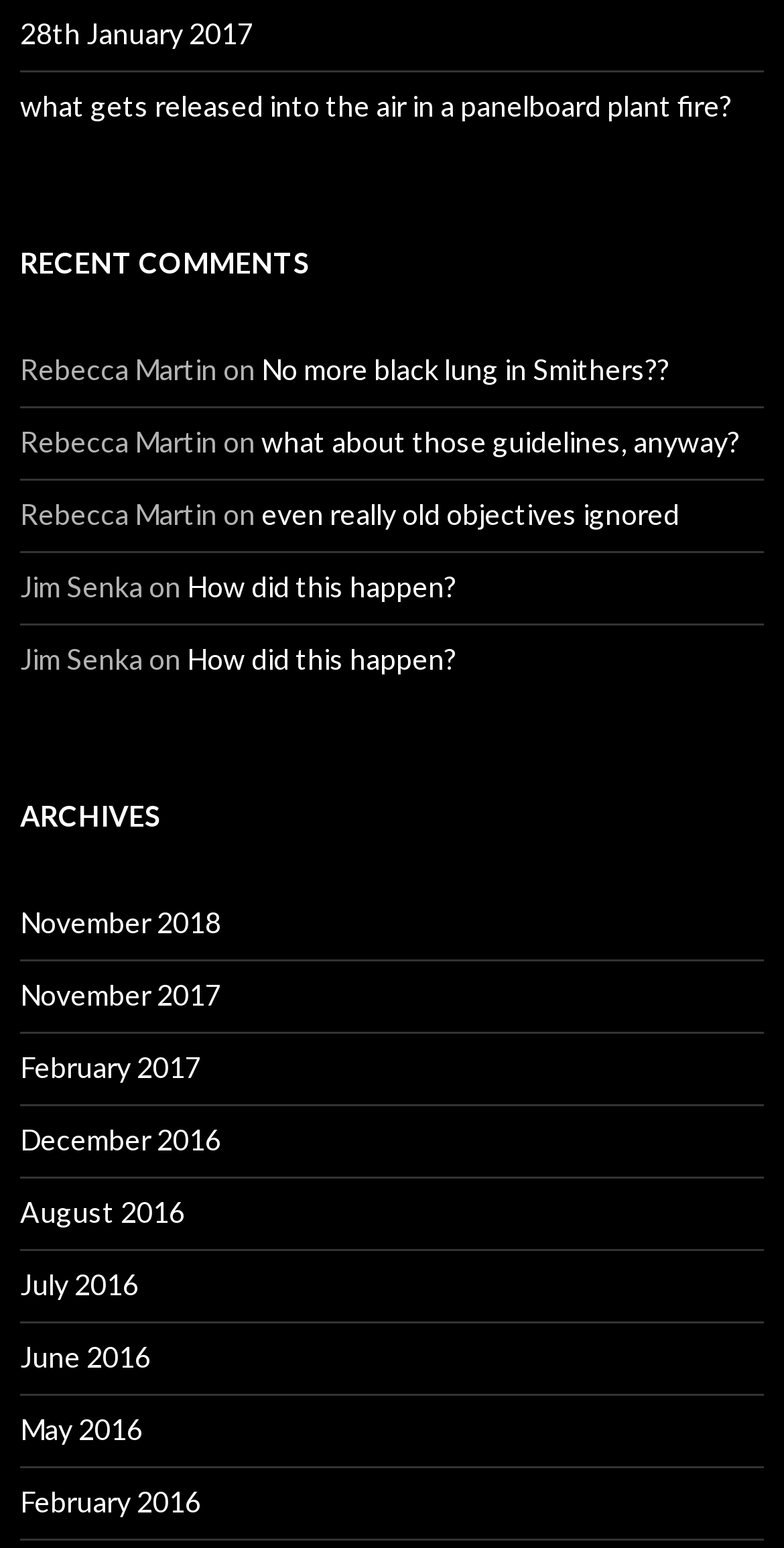Determine the bounding box for the described HTML element: "How did this happen?". Ensure the coordinates are four float numbers between 0 and 1 in the format [left, top, right, bottom].

[0.238, 0.368, 0.582, 0.39]